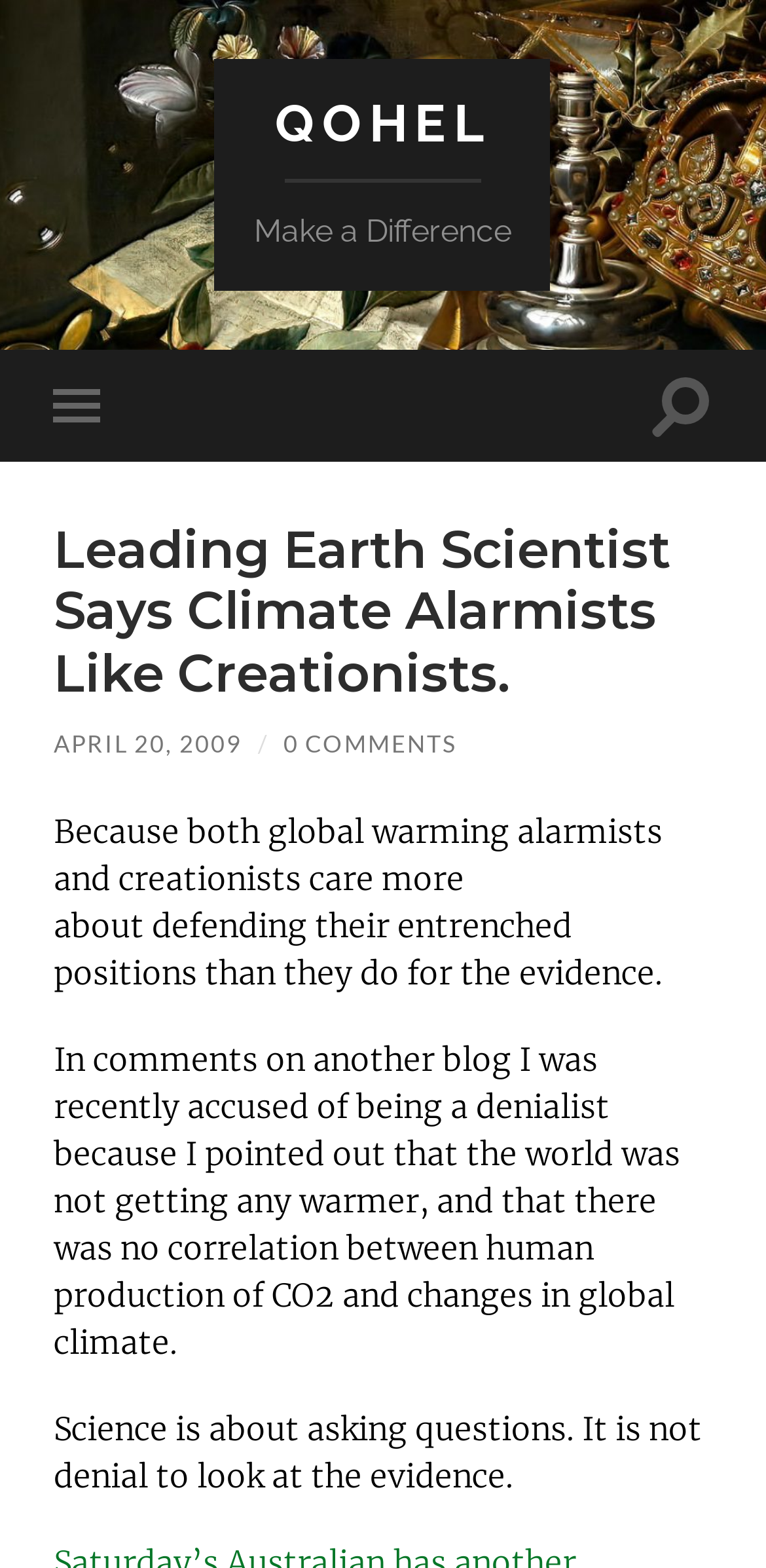Carefully observe the image and respond to the question with a detailed answer:
What is the purpose of the button on the top left?

The purpose of the button can be found by looking at its description, which says 'Toggle mobile menu', indicating that it is used to toggle the mobile menu on and off.